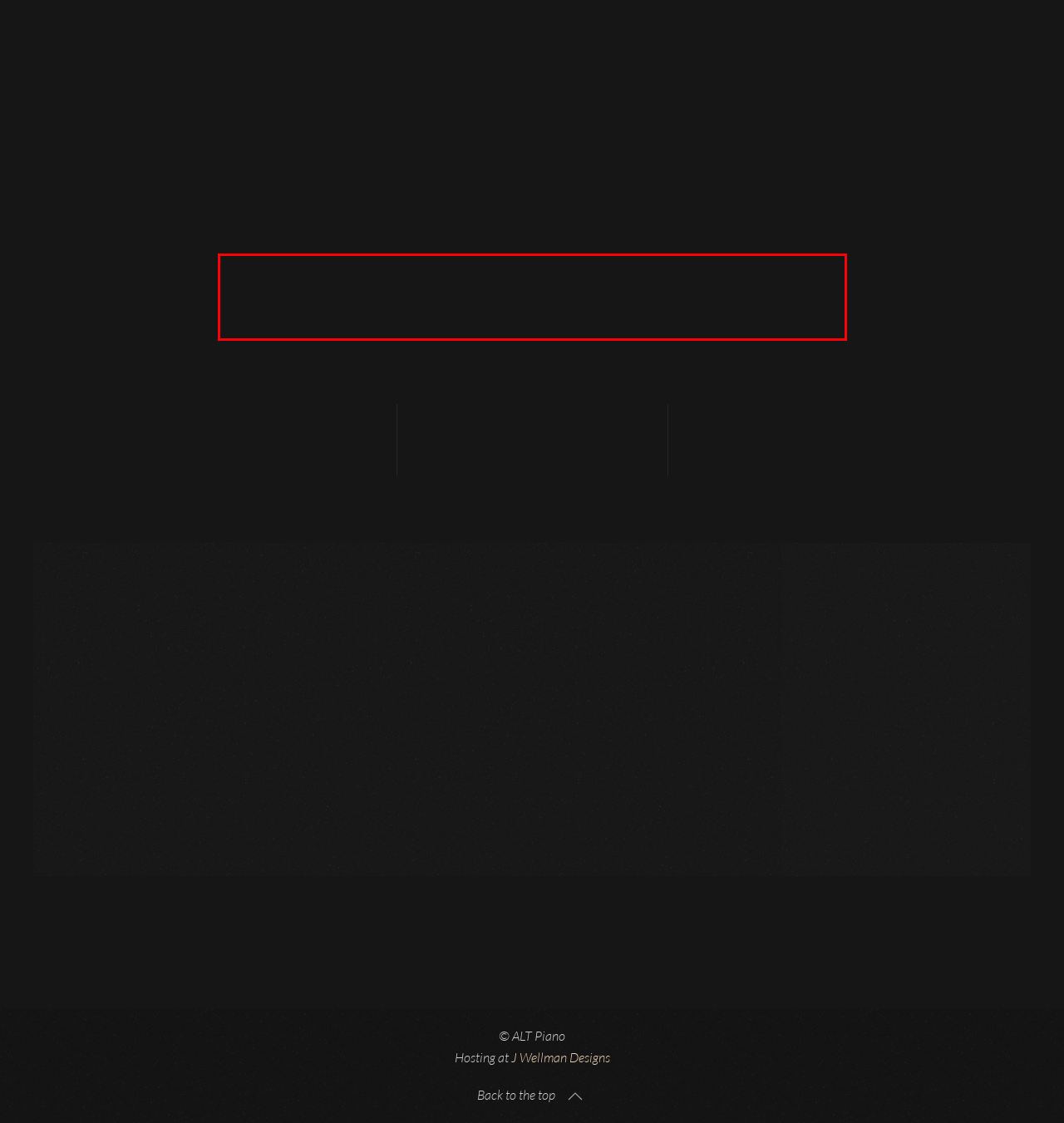Locate the red bounding box in the provided webpage screenshot and use OCR to determine the text content inside it.

Proudly Serving the Louisville, KY area. Including Brandenburg, Radcliff, Elizabethtown, Hardinsburg, Shepherdsville, Bardstown, KY as well as Corydon, Georgetown, New Albany, Jeffersonville, Clarksville and Sellersburg, IN.